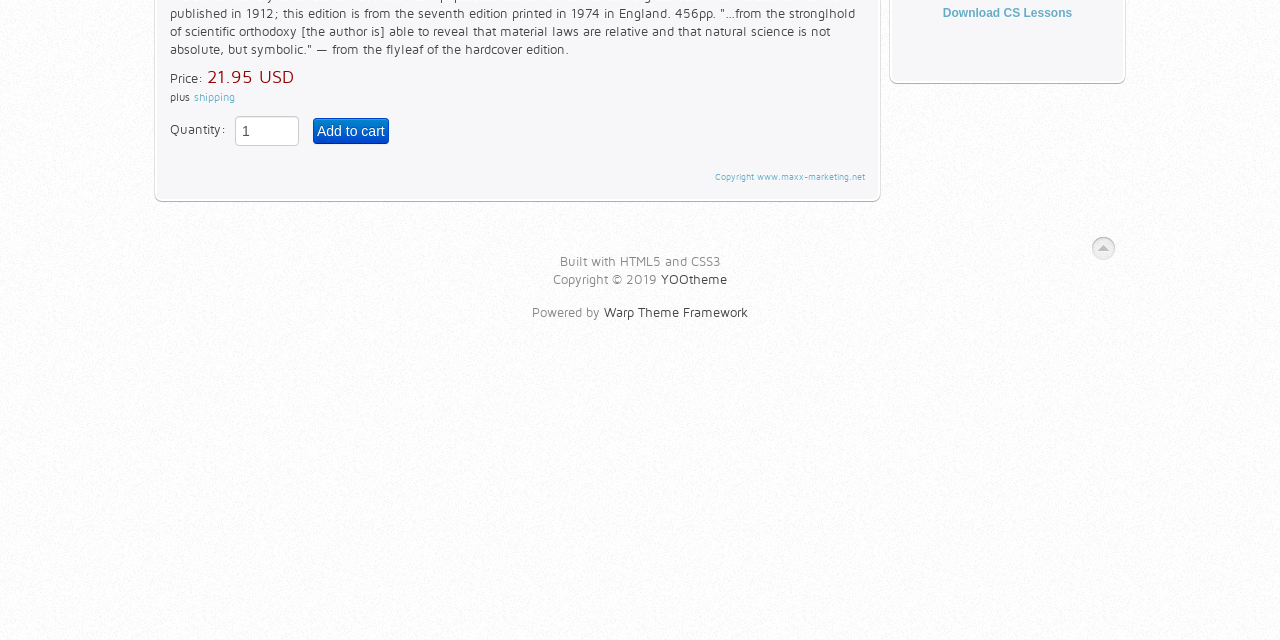Using the webpage screenshot, find the UI element described by Warp Theme Framework. Provide the bounding box coordinates in the format (top-left x, top-left y, bottom-right x, bottom-right y), ensuring all values are floating point numbers between 0 and 1.

[0.472, 0.475, 0.584, 0.5]